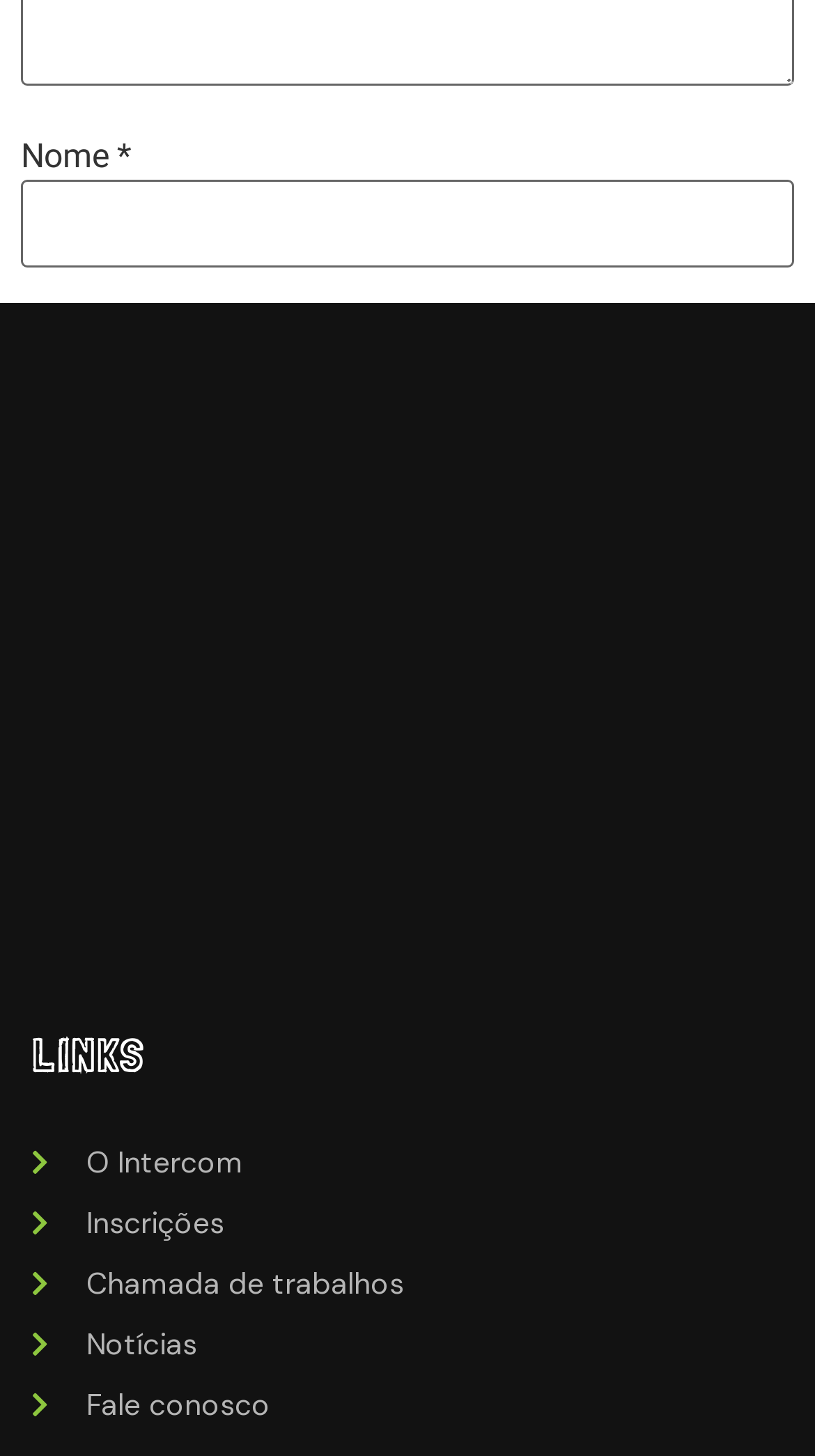Please identify the bounding box coordinates of the element on the webpage that should be clicked to follow this instruction: "Visit the 'O Intercom' link". The bounding box coordinates should be given as four float numbers between 0 and 1, formatted as [left, top, right, bottom].

[0.038, 0.784, 0.496, 0.814]